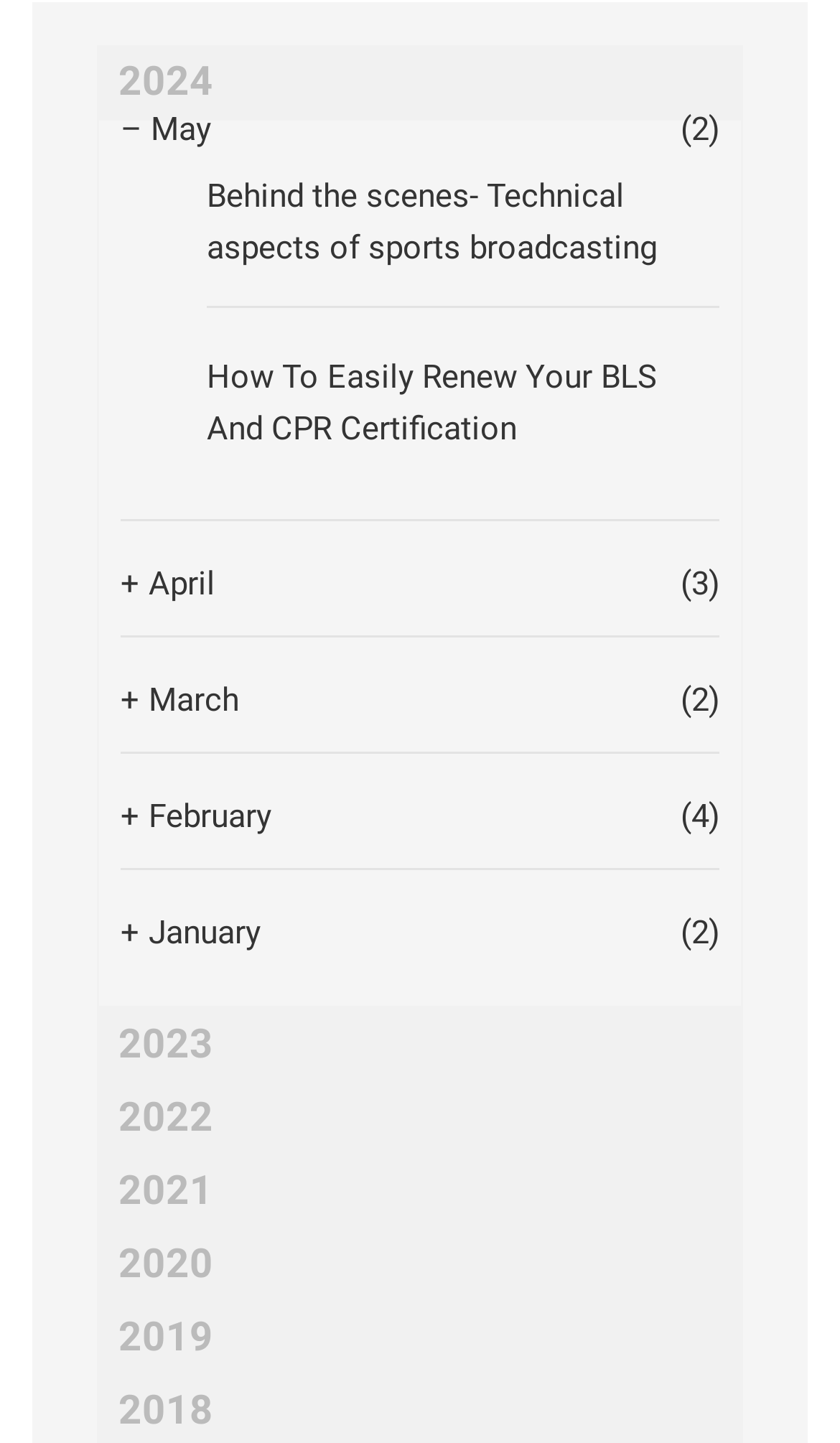Please determine the bounding box coordinates, formatted as (top-left x, top-left y, bottom-right x, bottom-right y), with all values as floating point numbers between 0 and 1. Identify the bounding box of the region described as: + January (2)

[0.144, 0.633, 0.856, 0.66]